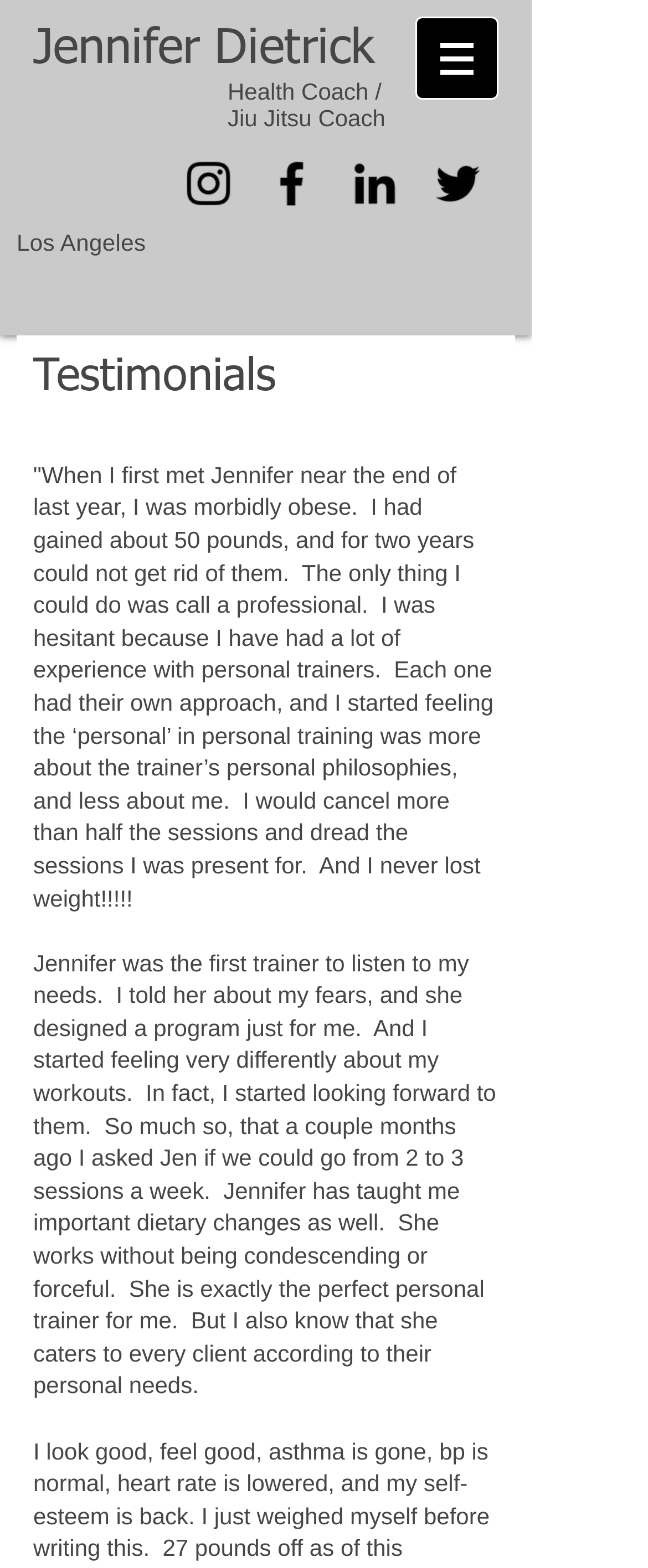Answer in one word or a short phrase: 
What is the location mentioned on the webpage?

Los Angeles